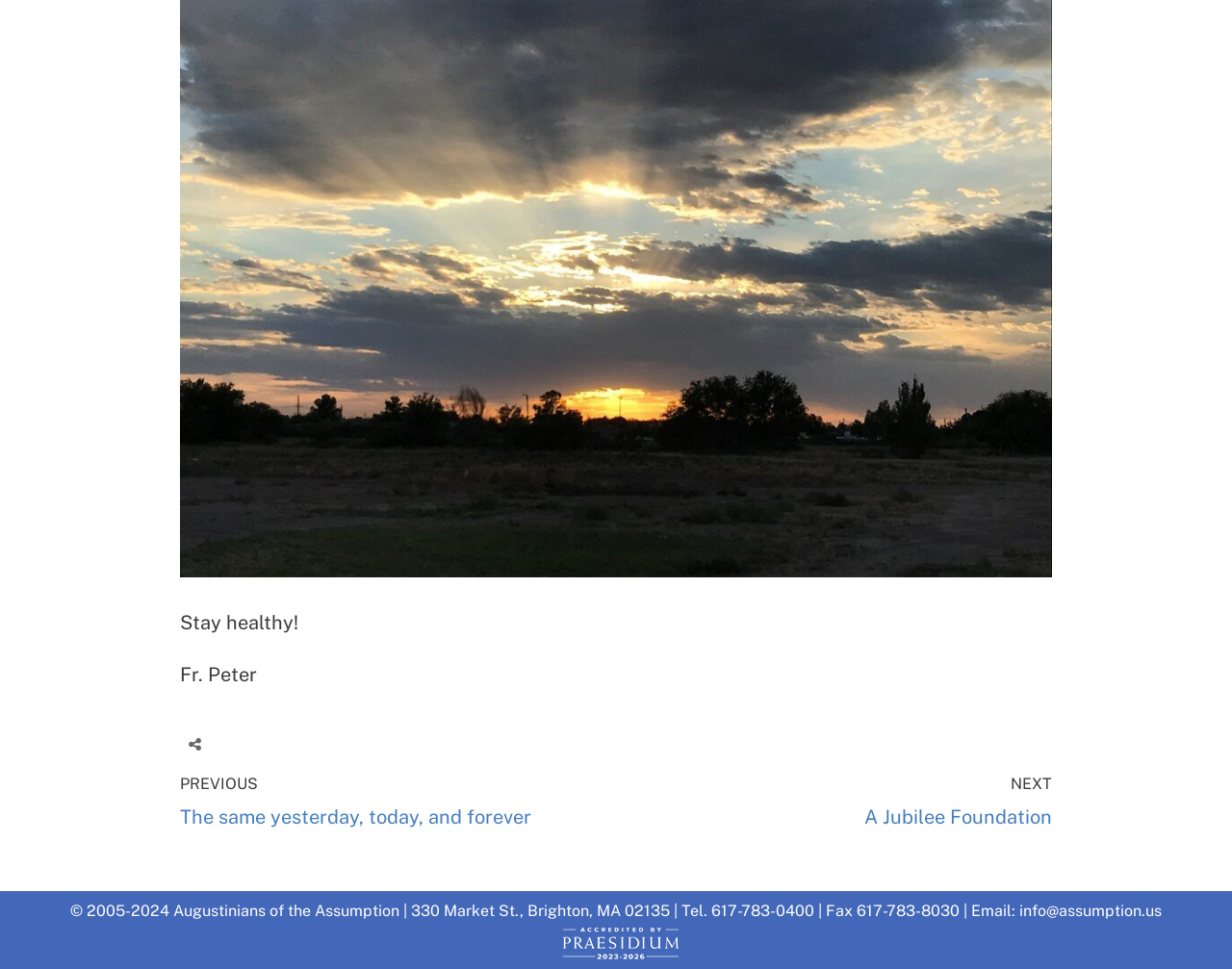Identify the bounding box for the UI element specified in this description: "title="Facebook"". The coordinates must be four float numbers between 0 and 1, formatted as [left, top, right, bottom].

[0.18, 0.753, 0.204, 0.783]